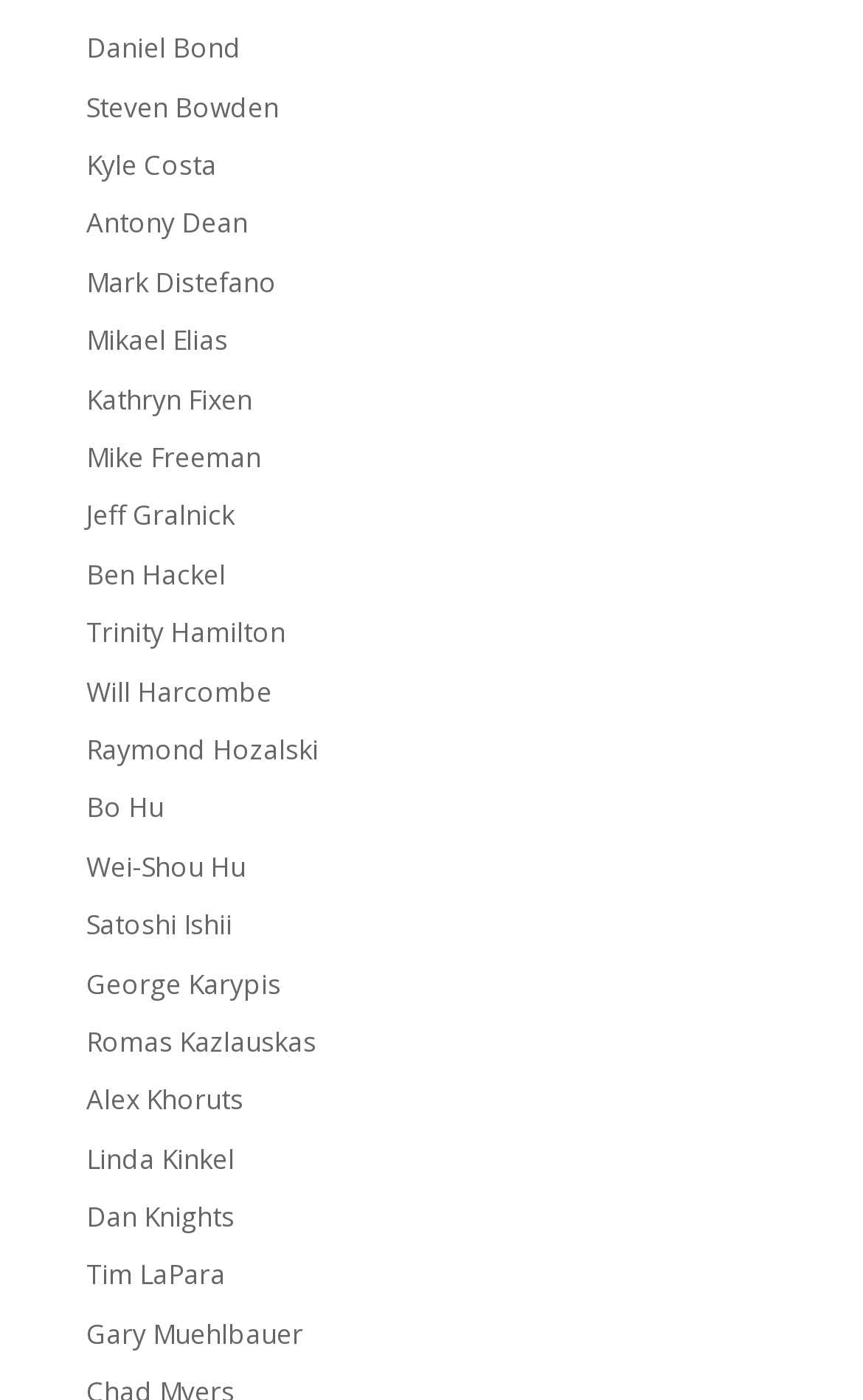Find the bounding box coordinates for the HTML element described as: "SPORTS BET FORUM". The coordinates should consist of four float values between 0 and 1, i.e., [left, top, right, bottom].

None